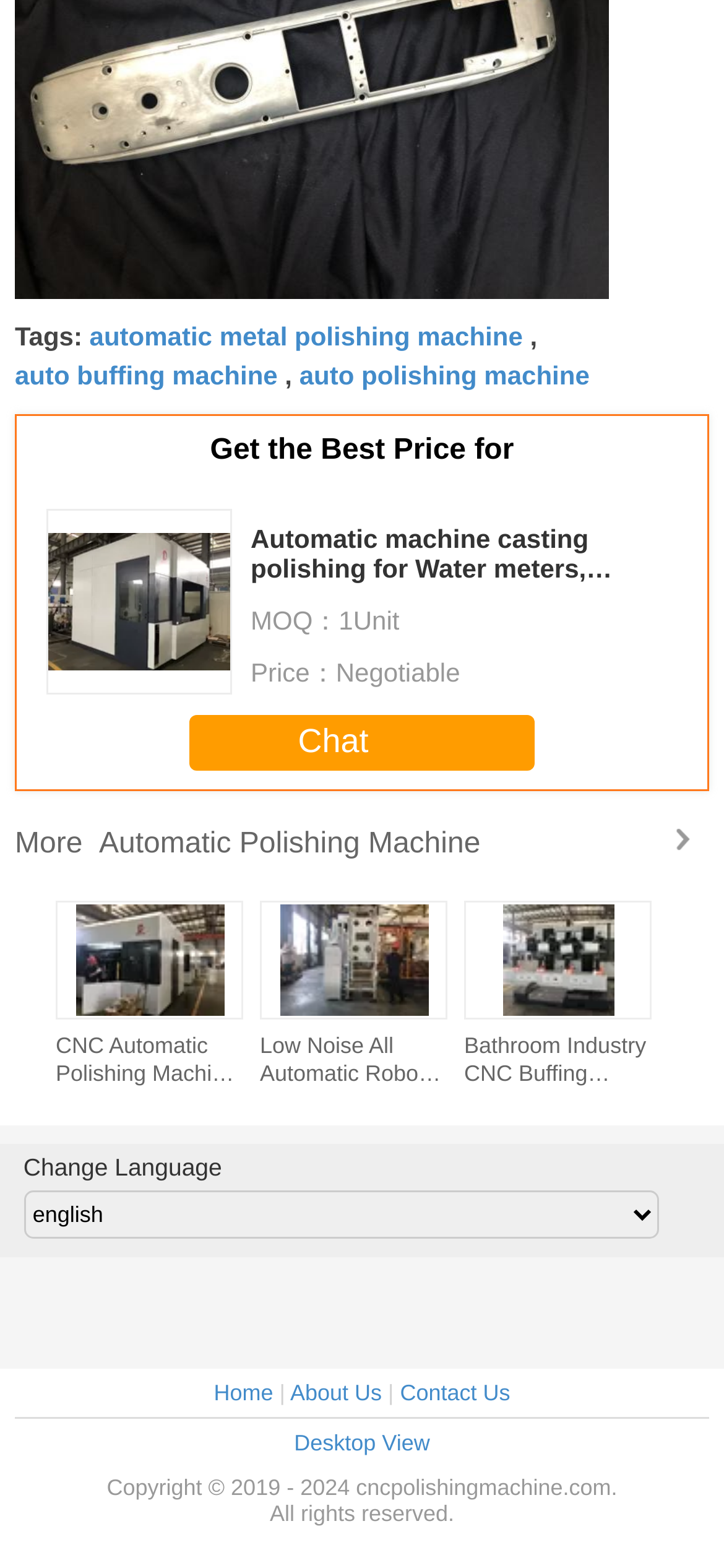How many language options are available on the webpage?
Provide a one-word or short-phrase answer based on the image.

Multiple